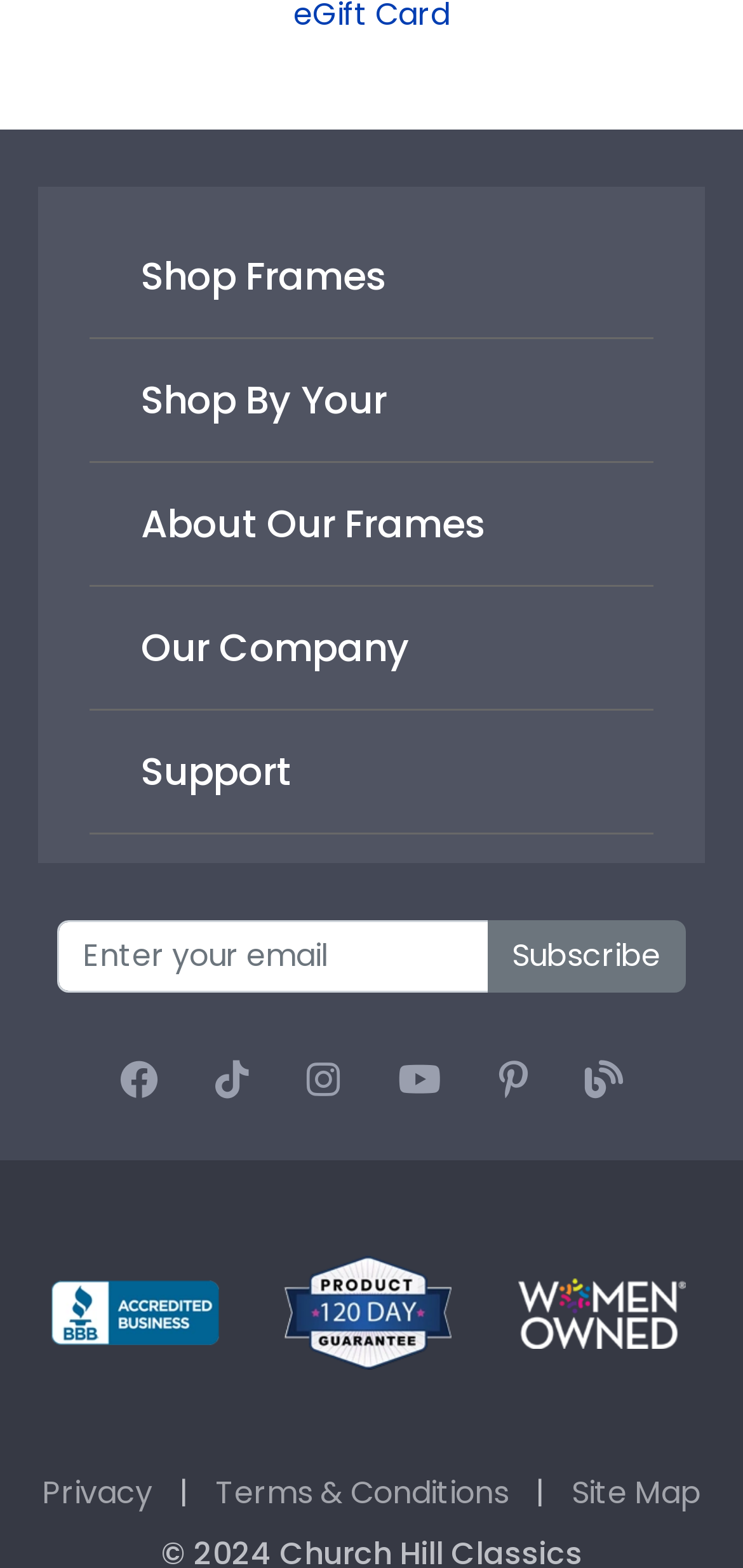Determine the bounding box coordinates of the clickable region to execute the instruction: "View Return policy". The coordinates should be four float numbers between 0 and 1, denoted as [left, top, right, bottom].

[0.383, 0.822, 0.609, 0.85]